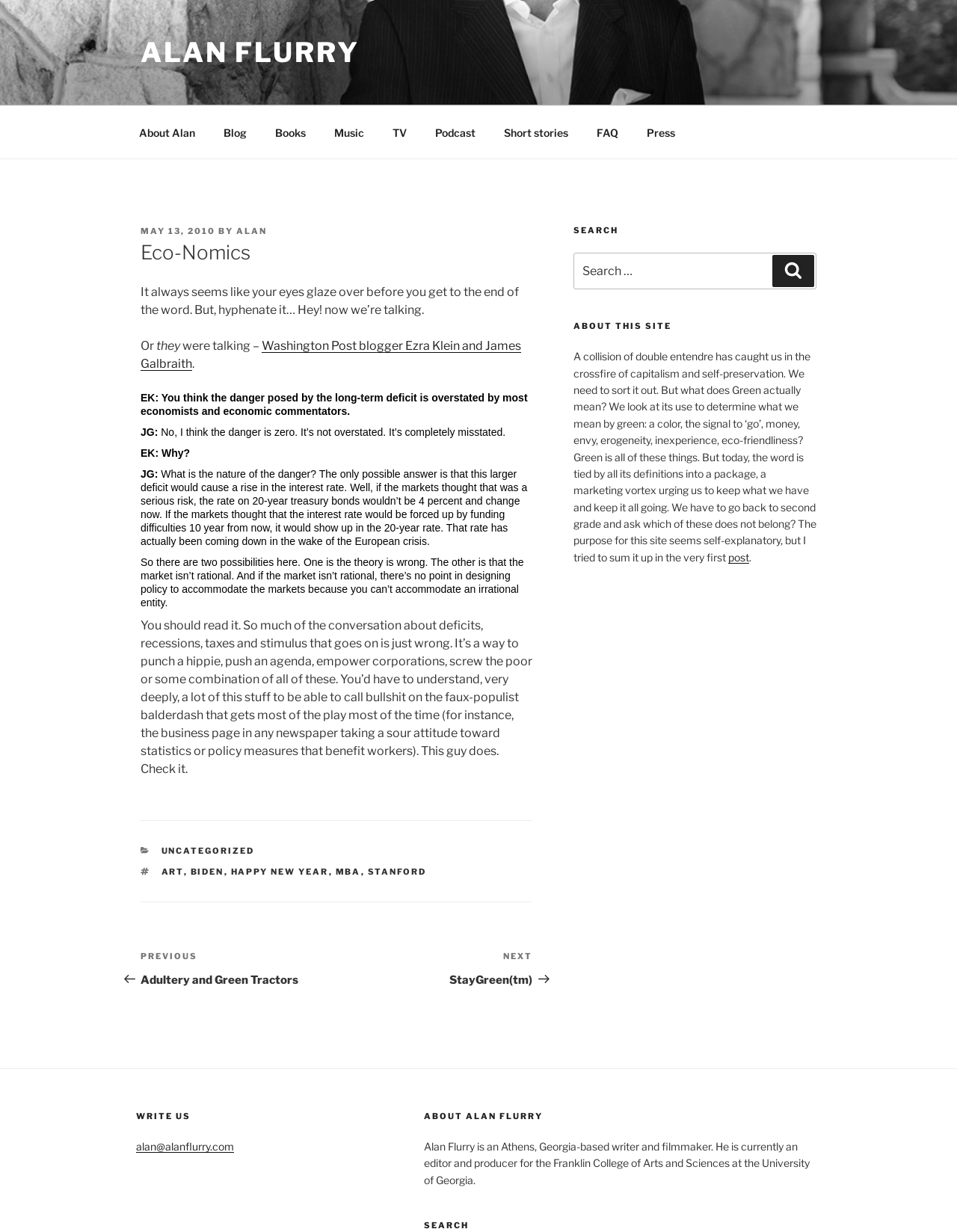Refer to the screenshot and give an in-depth answer to this question: What is the topic of the blog post?

I found the answer by looking at the heading of the blog post, which says 'Eco-Nomics'. This suggests that the topic of the blog post is related to economics and the environment.